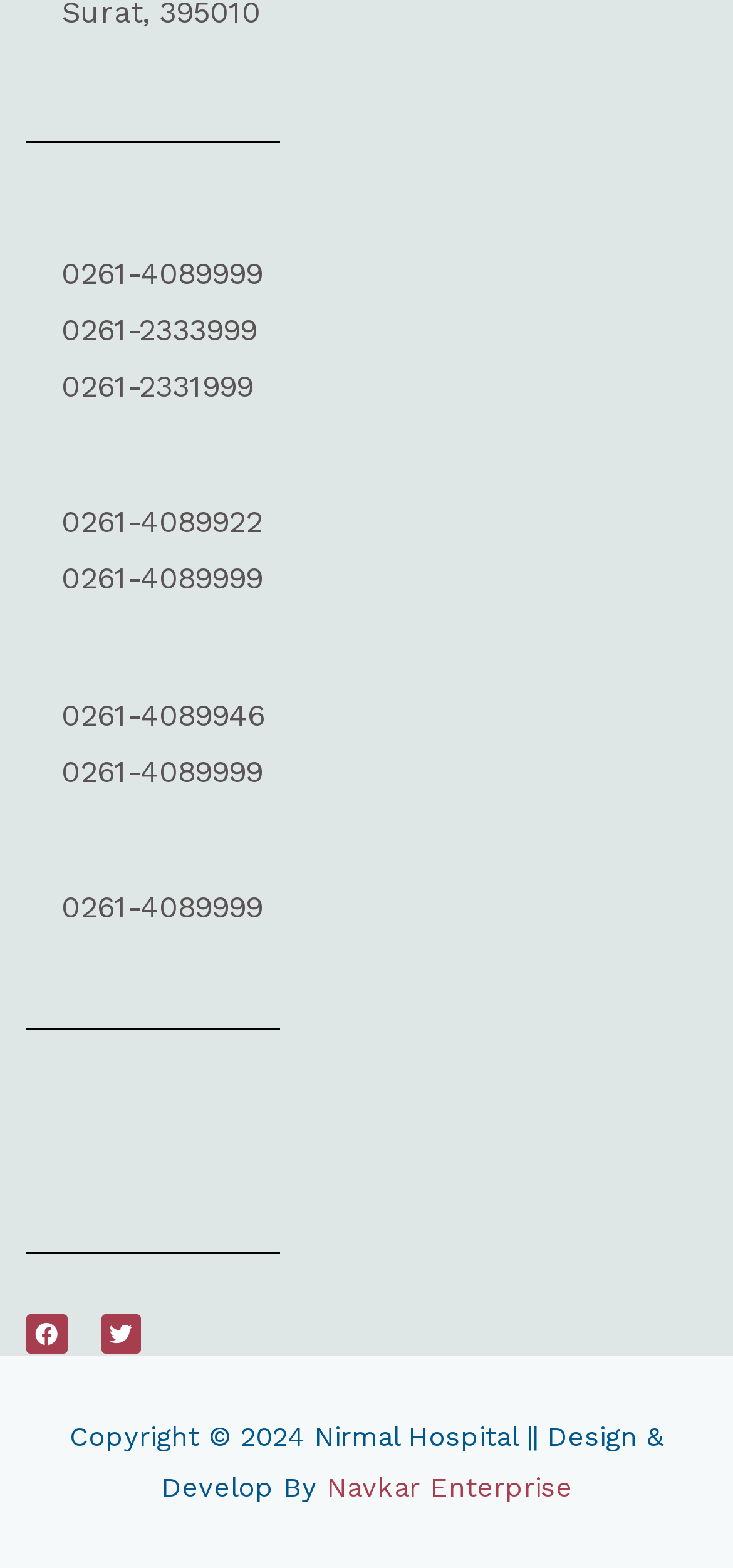What is the position of the Facebook link on the webpage?
Answer the question based on the image using a single word or a brief phrase.

Top-right corner